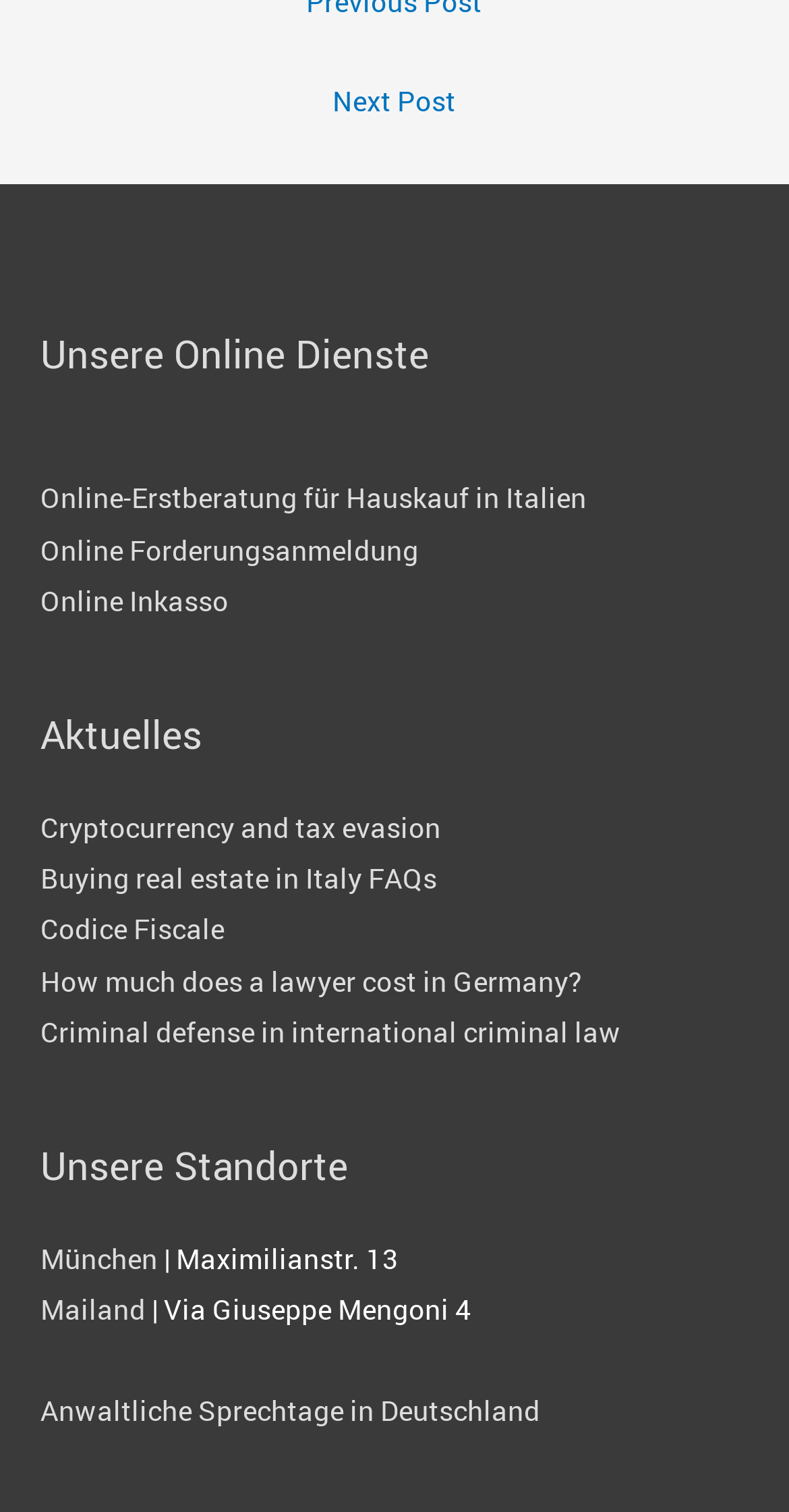Examine the image and give a thorough answer to the following question:
What is the name of the street in Mailand?

I looked at the 'Mailand' section under the 'Unsere Standorte' heading and found the static text 'Via Giuseppe Mengoni 4', which is the name of the street in Mailand.